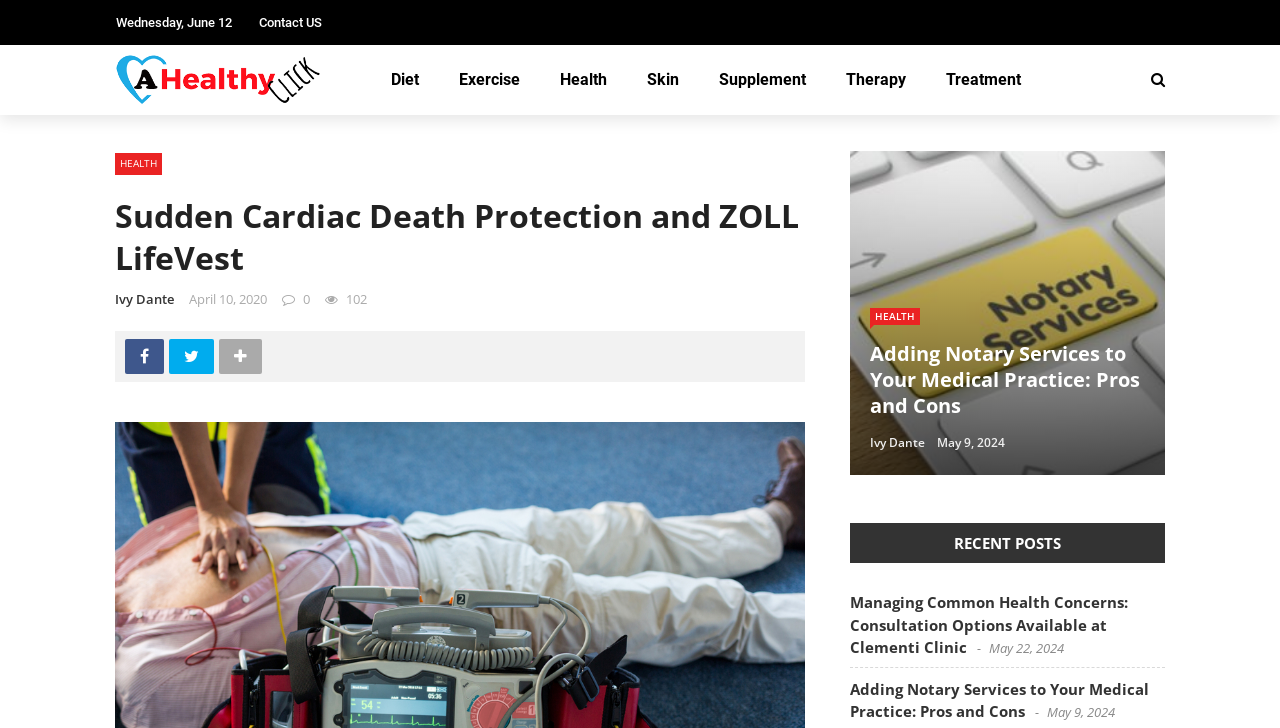Please identify the bounding box coordinates of the element I should click to complete this instruction: 'Click the 'Managing Common Health Concerns: Consultation Options Available at Clementi Clinic' link'. The coordinates should be given as four float numbers between 0 and 1, like this: [left, top, right, bottom].

[0.68, 0.433, 0.895, 0.576]